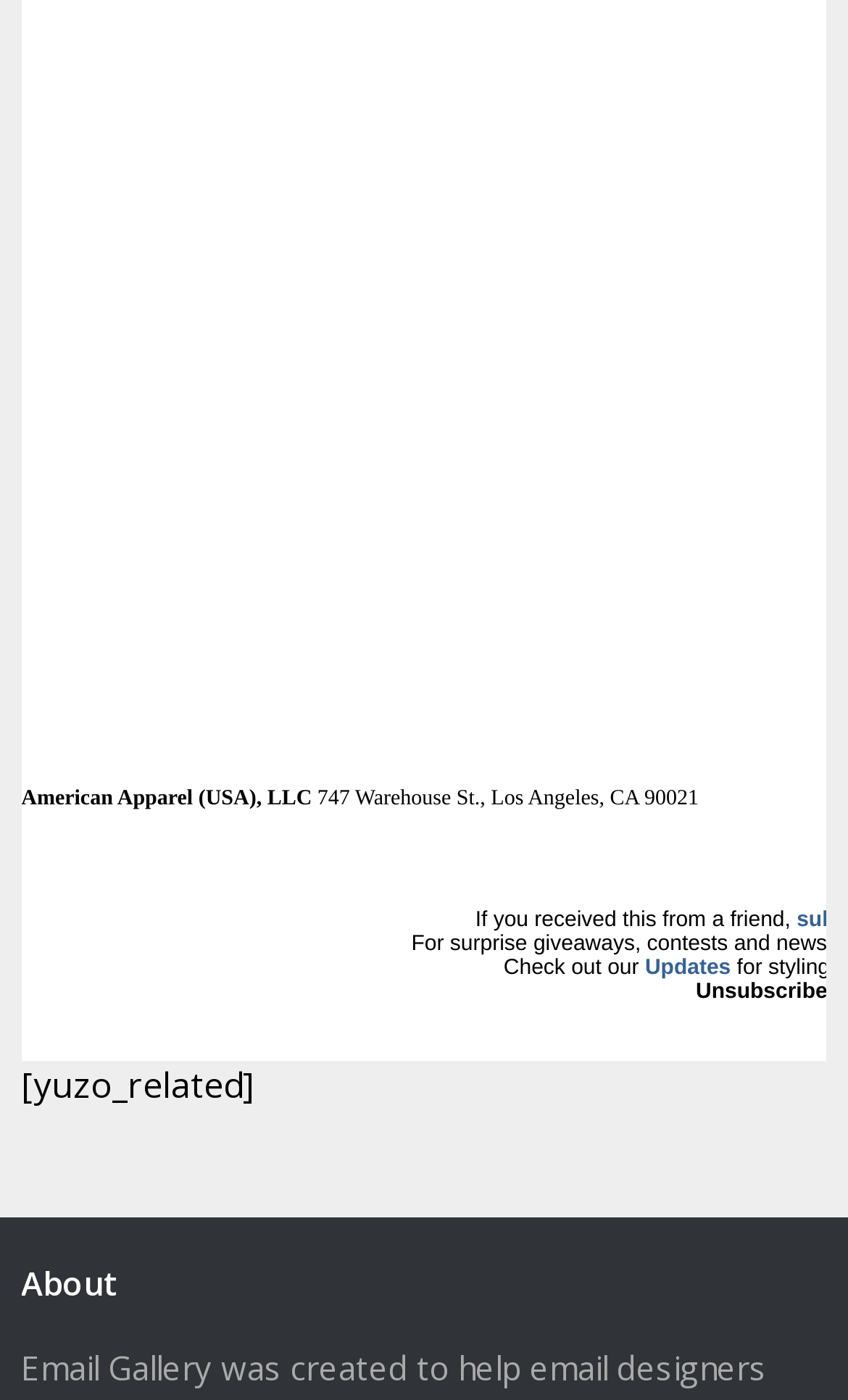Determine the bounding box coordinates for the HTML element described here: "Social Media".

[0.206, 0.66, 0.445, 0.694]